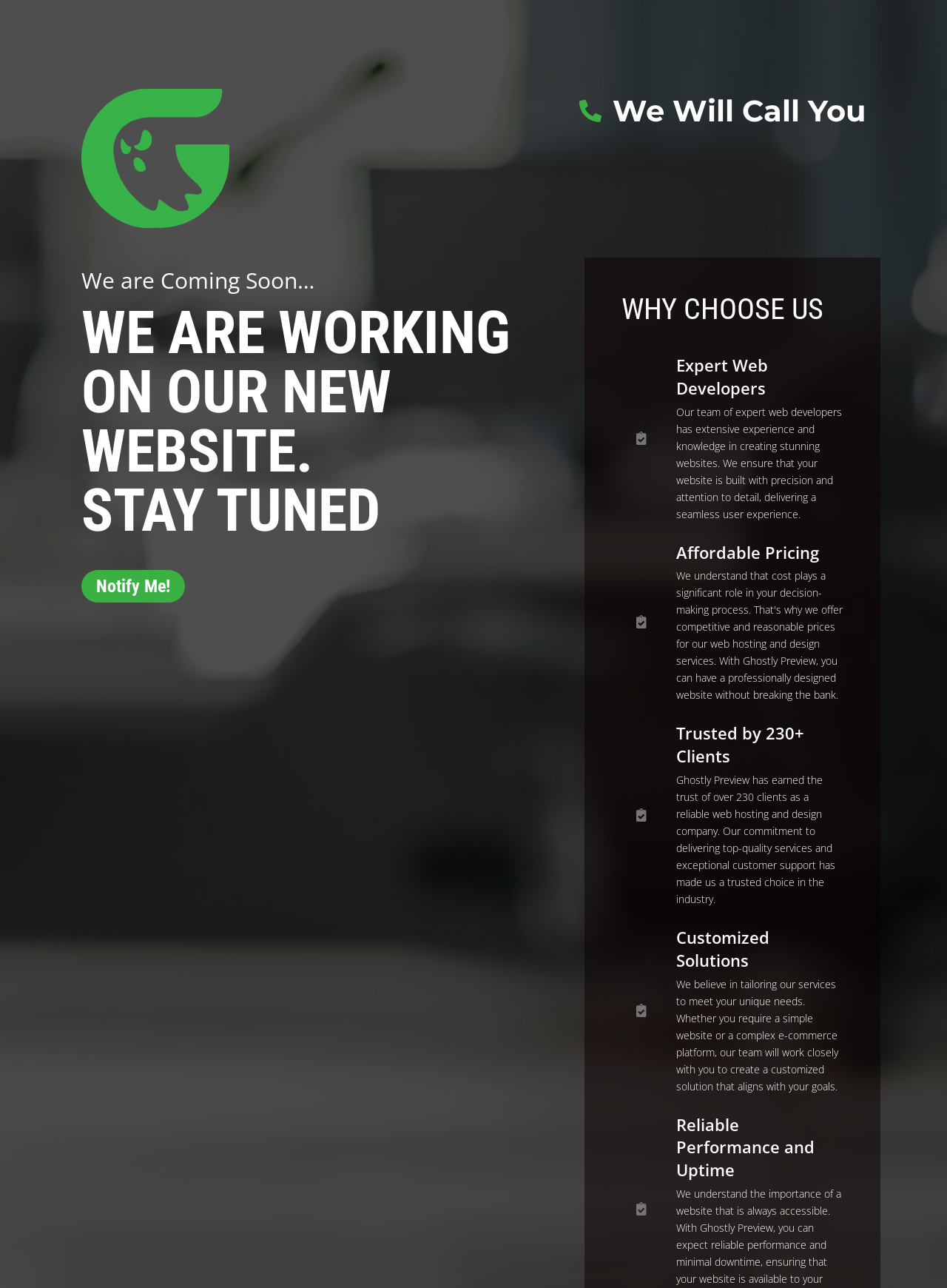What is the purpose of the 'Notify Me!' button?
Answer the question using a single word or phrase, according to the image.

To get notified